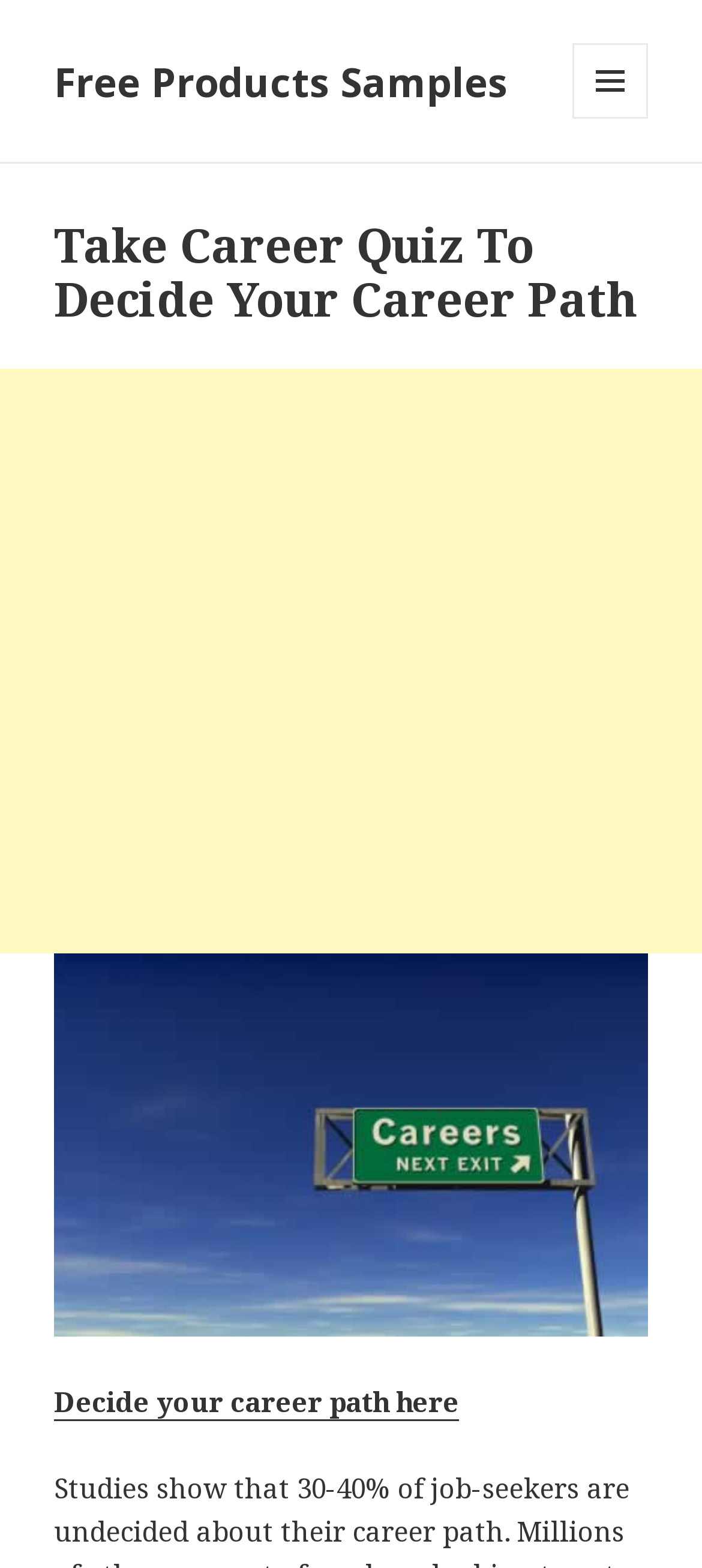Identify and provide the main heading of the webpage.

Take Career Quiz To Decide Your Career Path